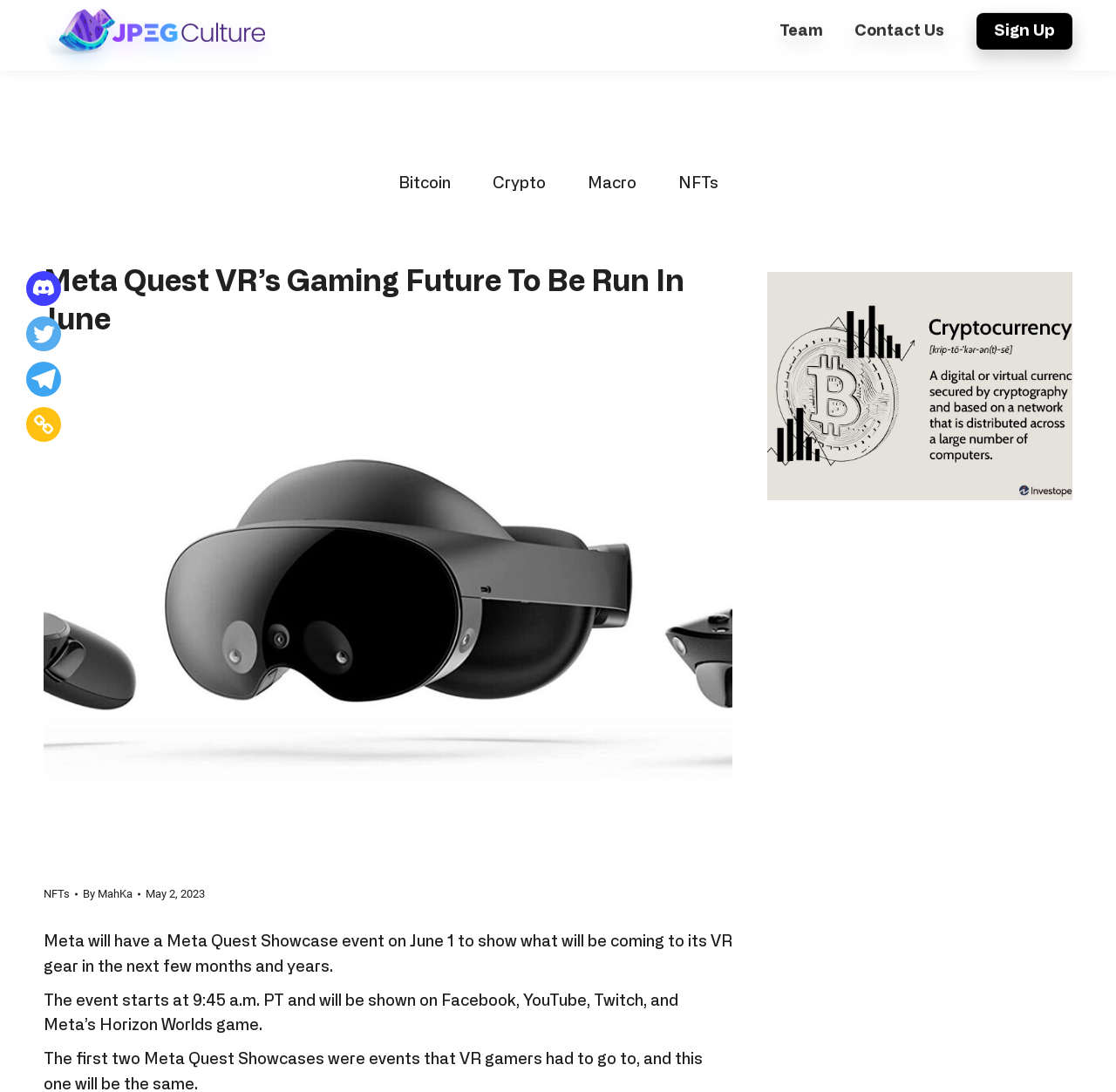Please identify the coordinates of the bounding box for the clickable region that will accomplish this instruction: "Click on Personal Loans".

None